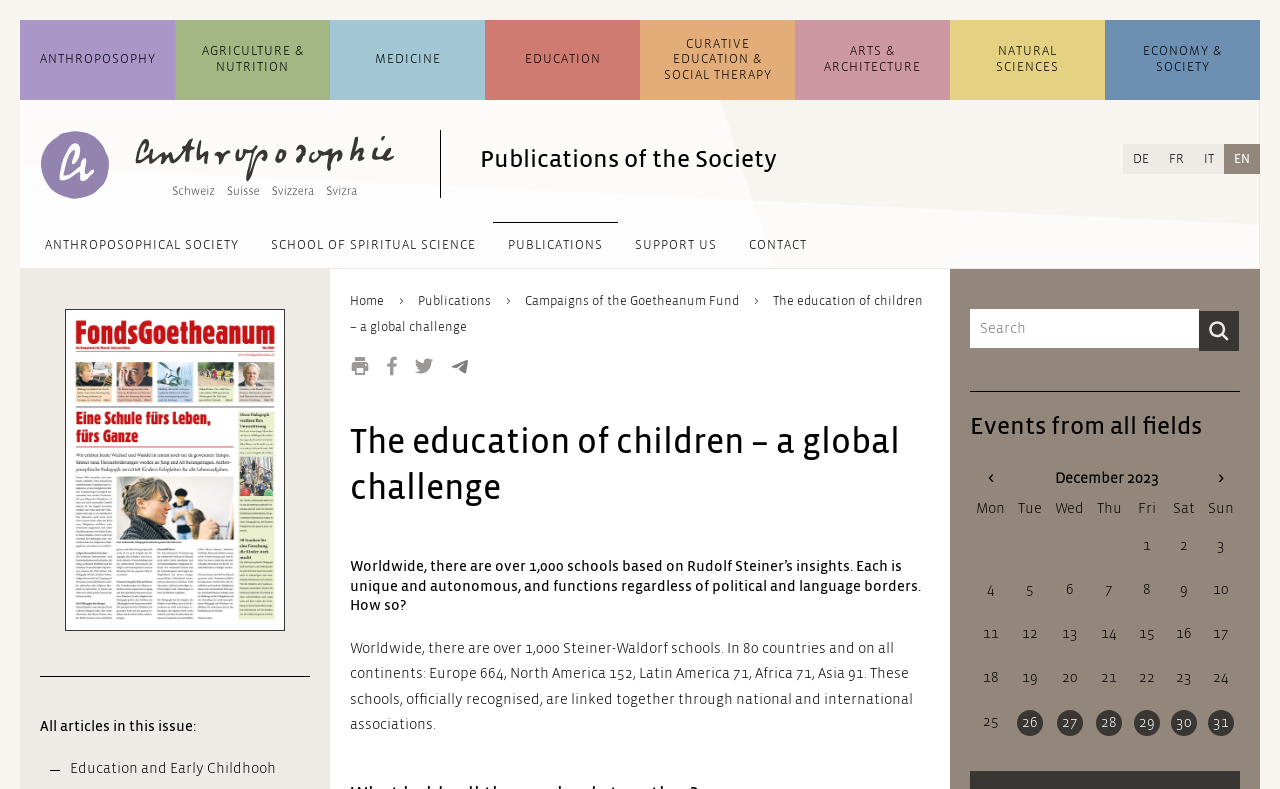Please determine the bounding box coordinates of the element to click on in order to accomplish the following task: "Search for something". Ensure the coordinates are four float numbers ranging from 0 to 1, i.e., [left, top, right, bottom].

[0.758, 0.392, 0.937, 0.441]